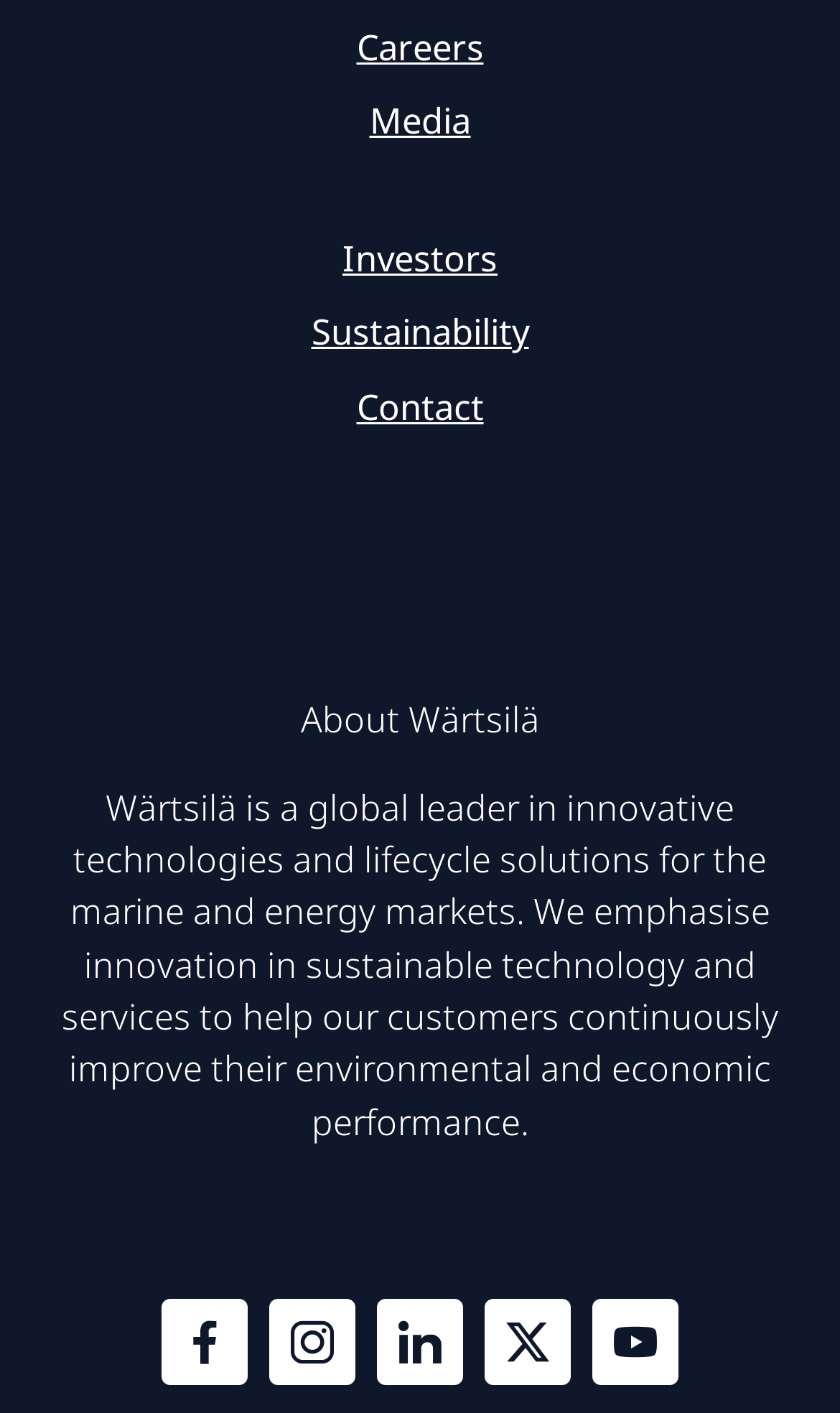Can you show the bounding box coordinates of the region to click on to complete the task described in the instruction: "Follow on Facebook"?

[0.192, 0.919, 0.321, 0.98]